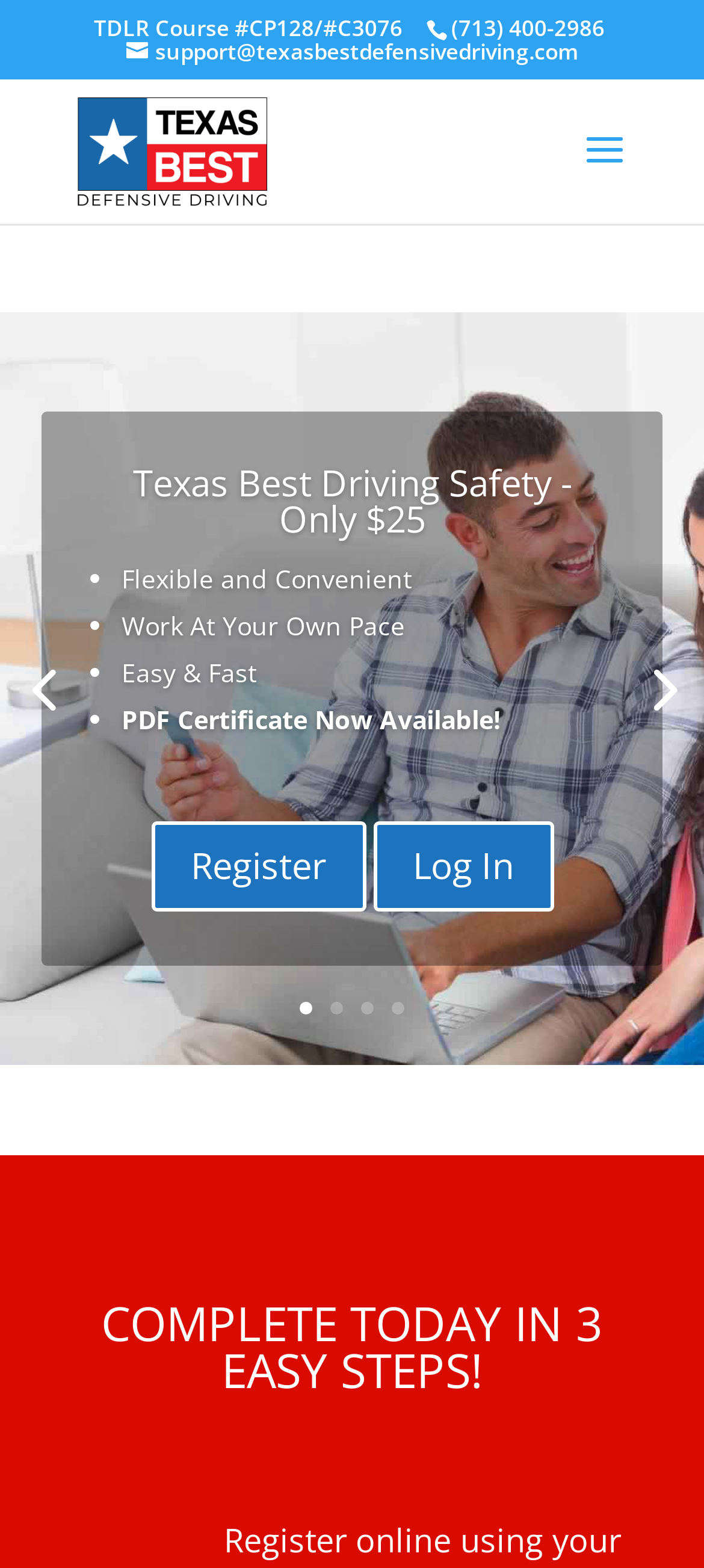Write a detailed summary of the webpage.

The webpage is about Texas Best Defensive Driving, an online driving safety and defensive driving course. At the top, there is a header section with the course number "TDLR Course #CP128/#C3076" and a phone number "(713) 400-2986" on the right side. Below the header, there is a logo image of "Texas Best Defensive Driving" with a link to the website.

The main content is organized in a table layout, which takes up most of the page. The table has a heading "Texas Best Driving Safety - Only $25" at the top. Below the heading, there are four bullet points listed, each describing a benefit of the course: "Flexible and Convenient", "Work At Your Own Pace", "Easy & Fast", and "PDF Certificate Now Available!". 

On the right side of the table, there are two prominent buttons: "Register 5" and "Log In 5". At the bottom of the table, there is a call-to-action heading "COMPLETE TODAY IN 3 EASY STEPS!".

Additionally, there are several navigation links scattered throughout the page. There are links to support email and page numbers (1, 2, 3, 4, 5) at the top and bottom of the page, allowing users to navigate through the website.